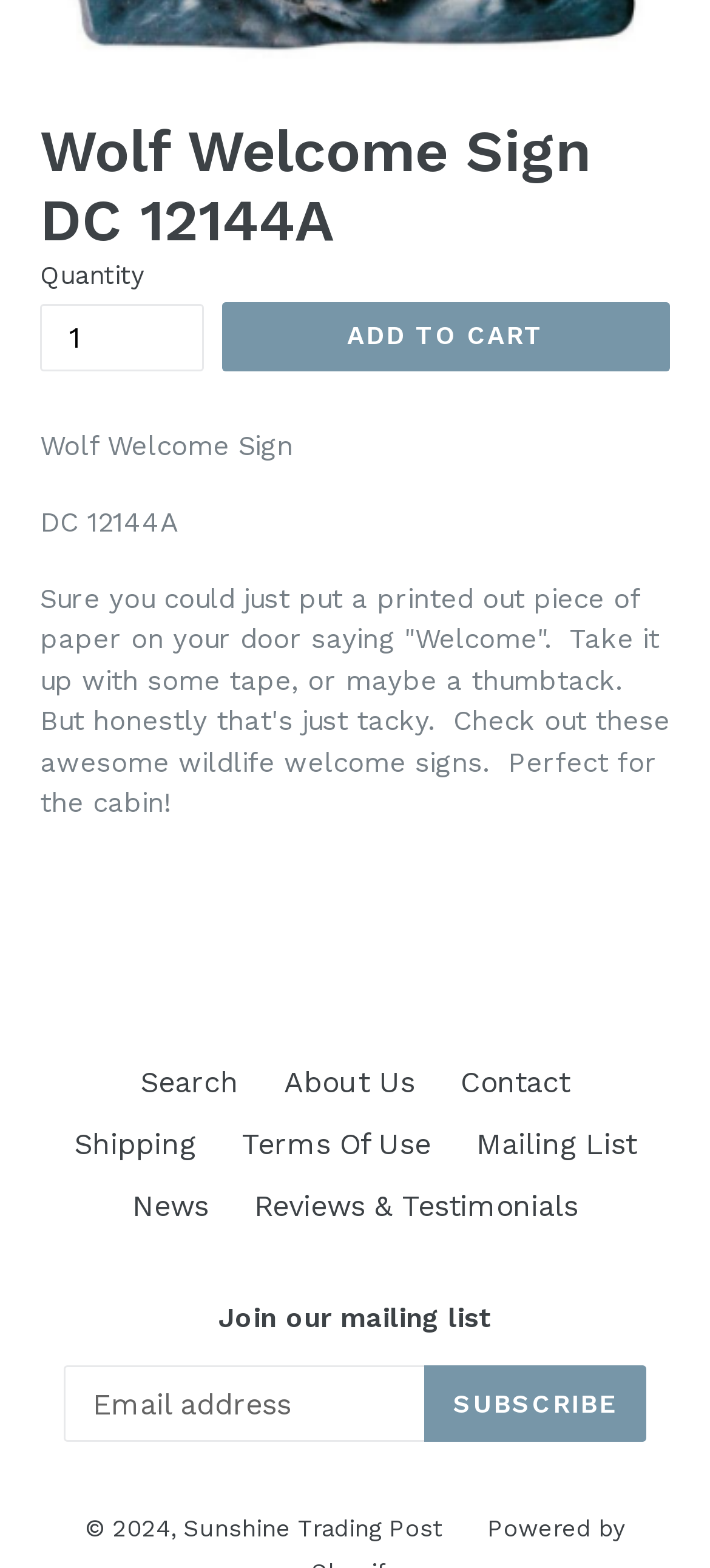Using the webpage screenshot, find the UI element described by Subscribe. Provide the bounding box coordinates in the format (top-left x, top-left y, bottom-right x, bottom-right y), ensuring all values are floating point numbers between 0 and 1.

[0.597, 0.871, 0.91, 0.92]